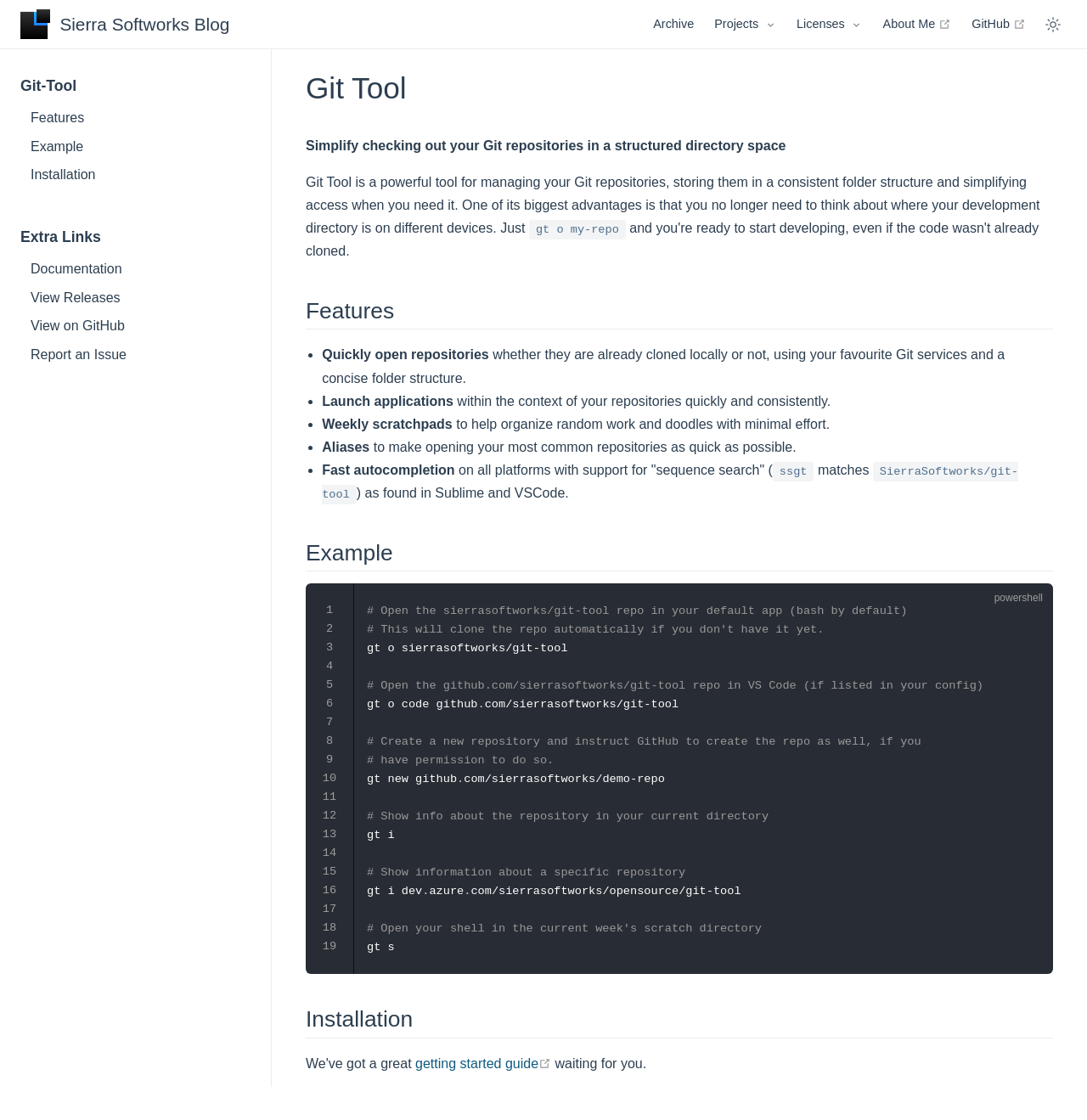Provide a thorough and detailed response to the question by examining the image: 
How many navigation links are there?

There are four navigation links: 'Archive', 'Projects', 'Licenses', and 'About Me', which can be found in the top navigation bar.